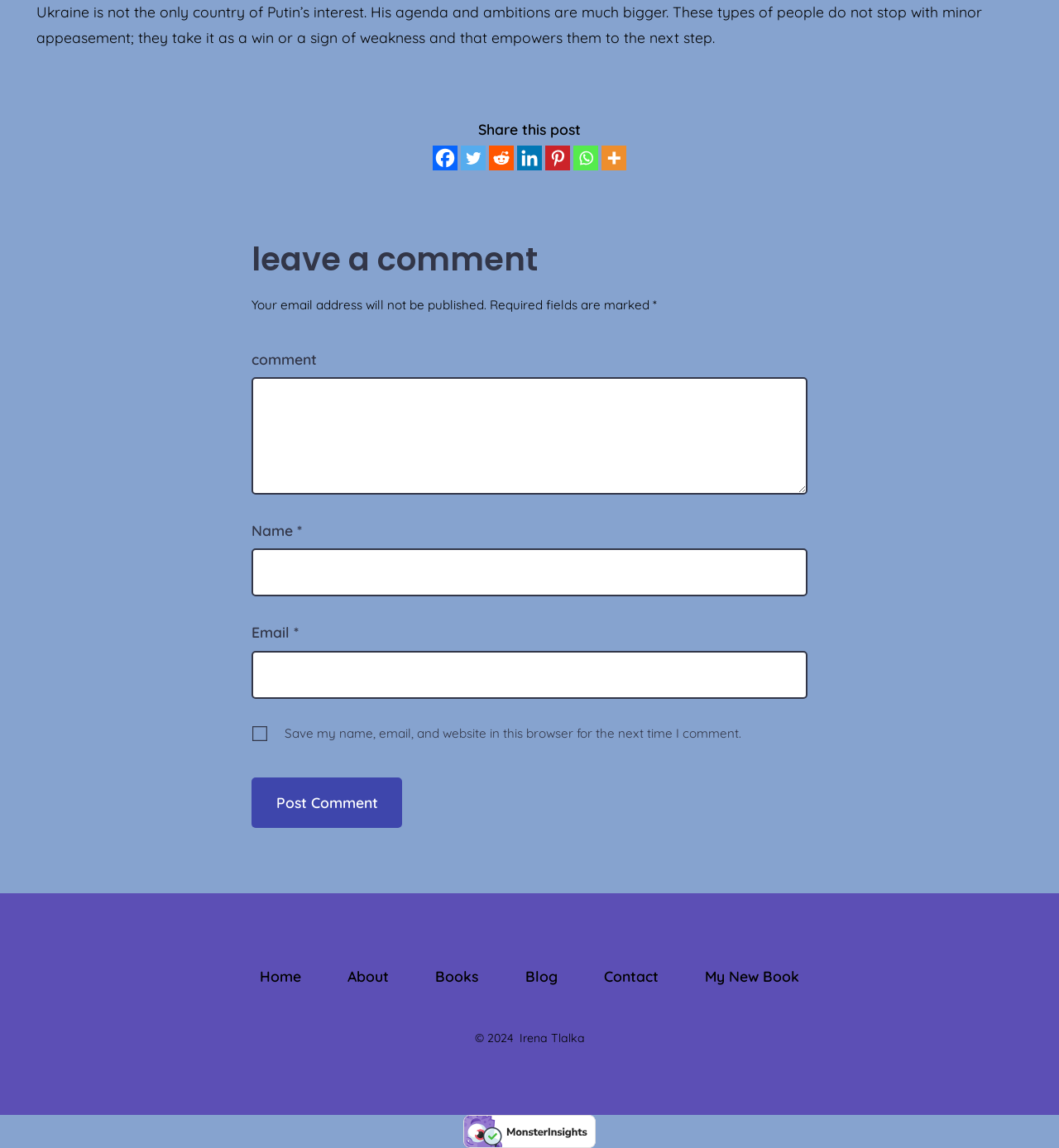What is the function of the 'Post Comment' button?
Using the screenshot, give a one-word or short phrase answer.

Submit comment